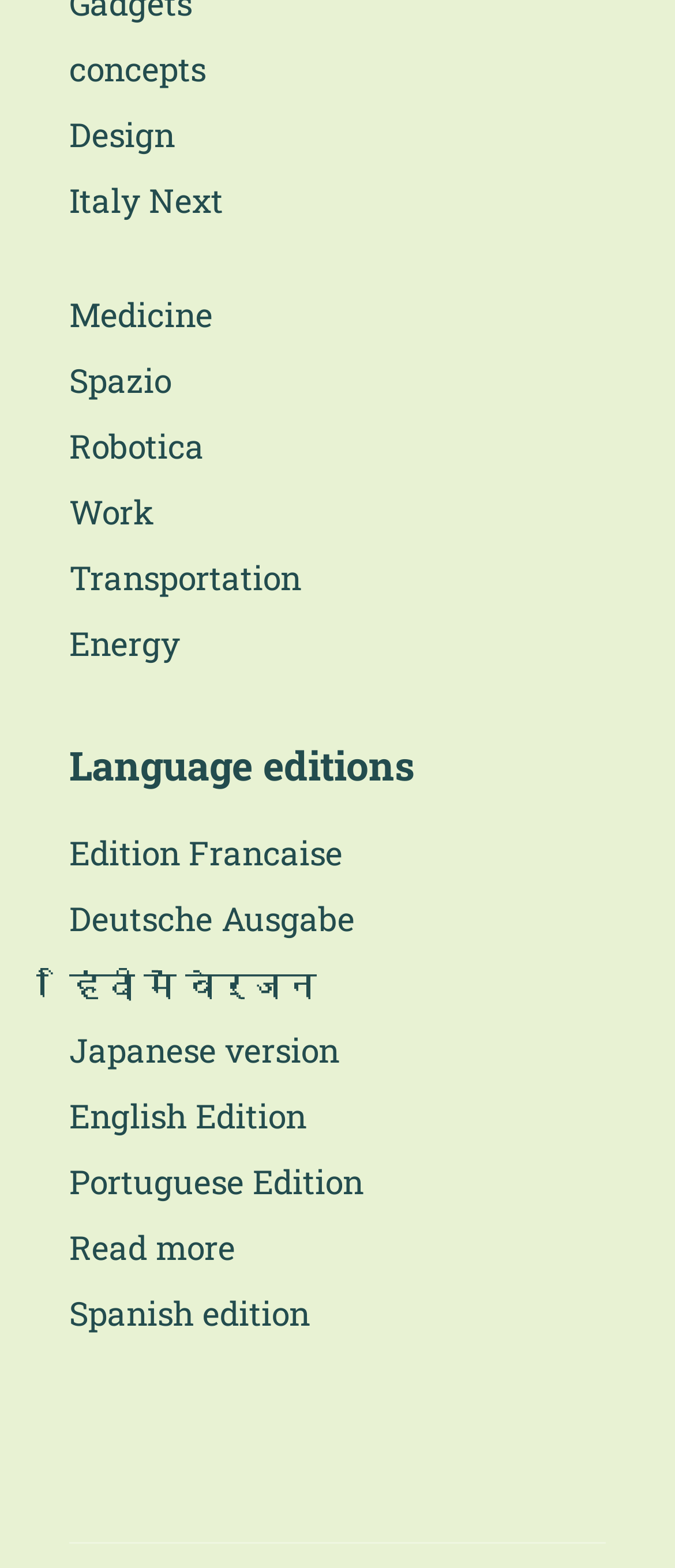What is the last link in the footer section?
Please look at the screenshot and answer using one word or phrase.

Spanish edition